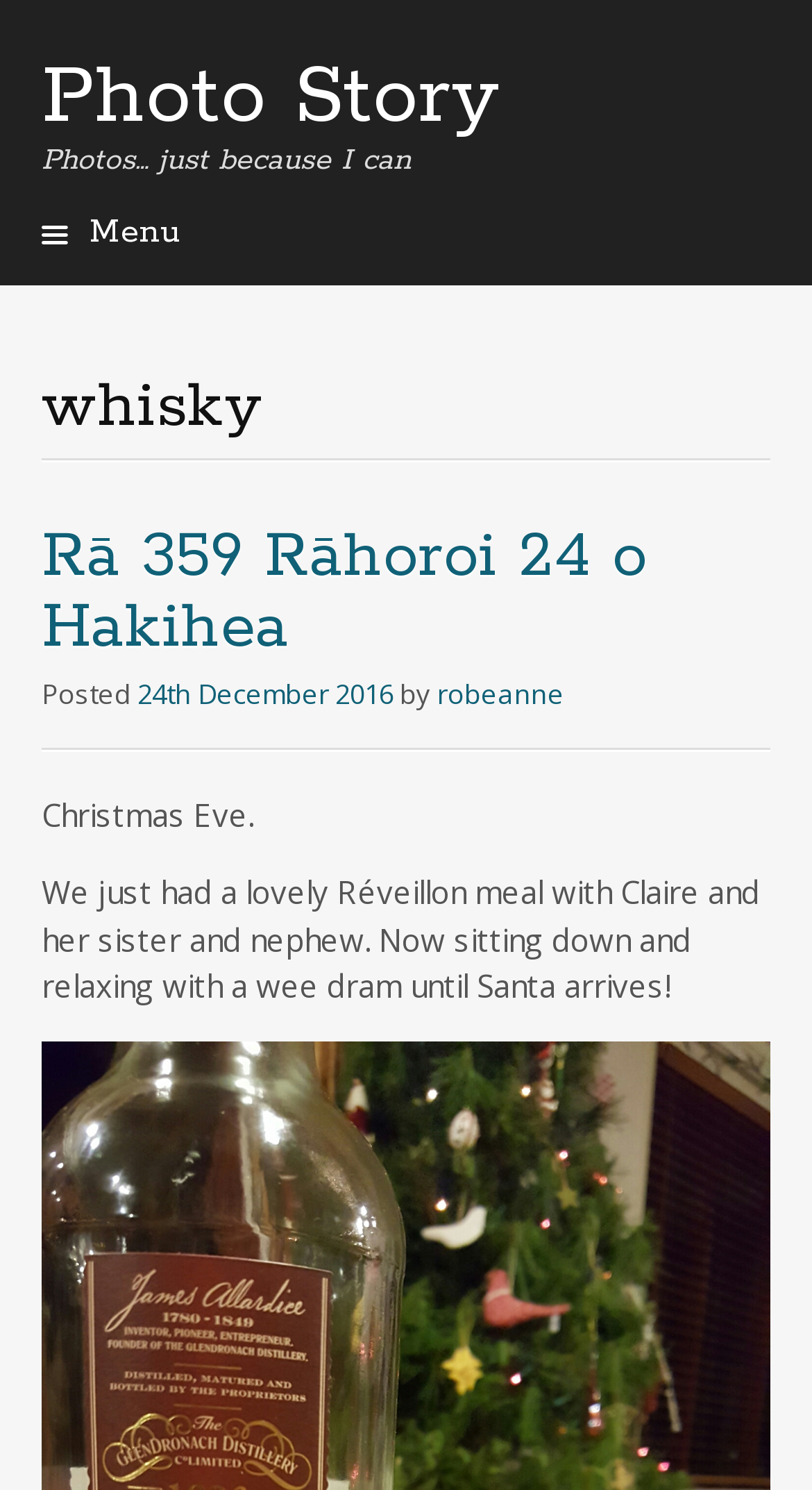What is the title of the first photo story?
Based on the image, give a one-word or short phrase answer.

Rā 359 Rāhoroi 24 o Hakihea